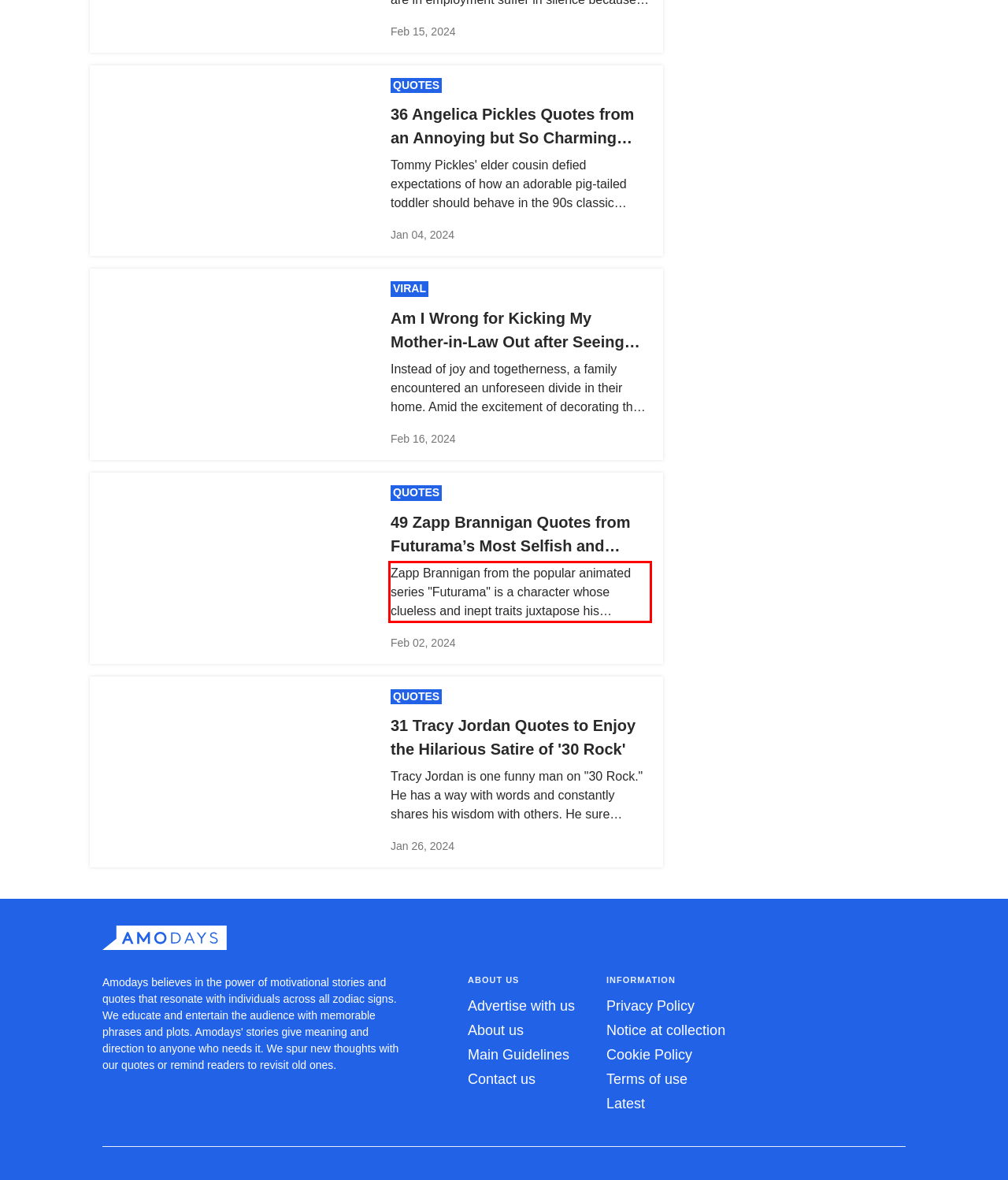Within the screenshot of the webpage, locate the red bounding box and use OCR to identify and provide the text content inside it.

Zapp Brannigan from the popular animated series "Futurama" is a character whose clueless and inept traits juxtapose his egotistical and pretentious disposition. In this article, there are 49 Zapp Brannigan quotes that represent his fundamental characteristics.